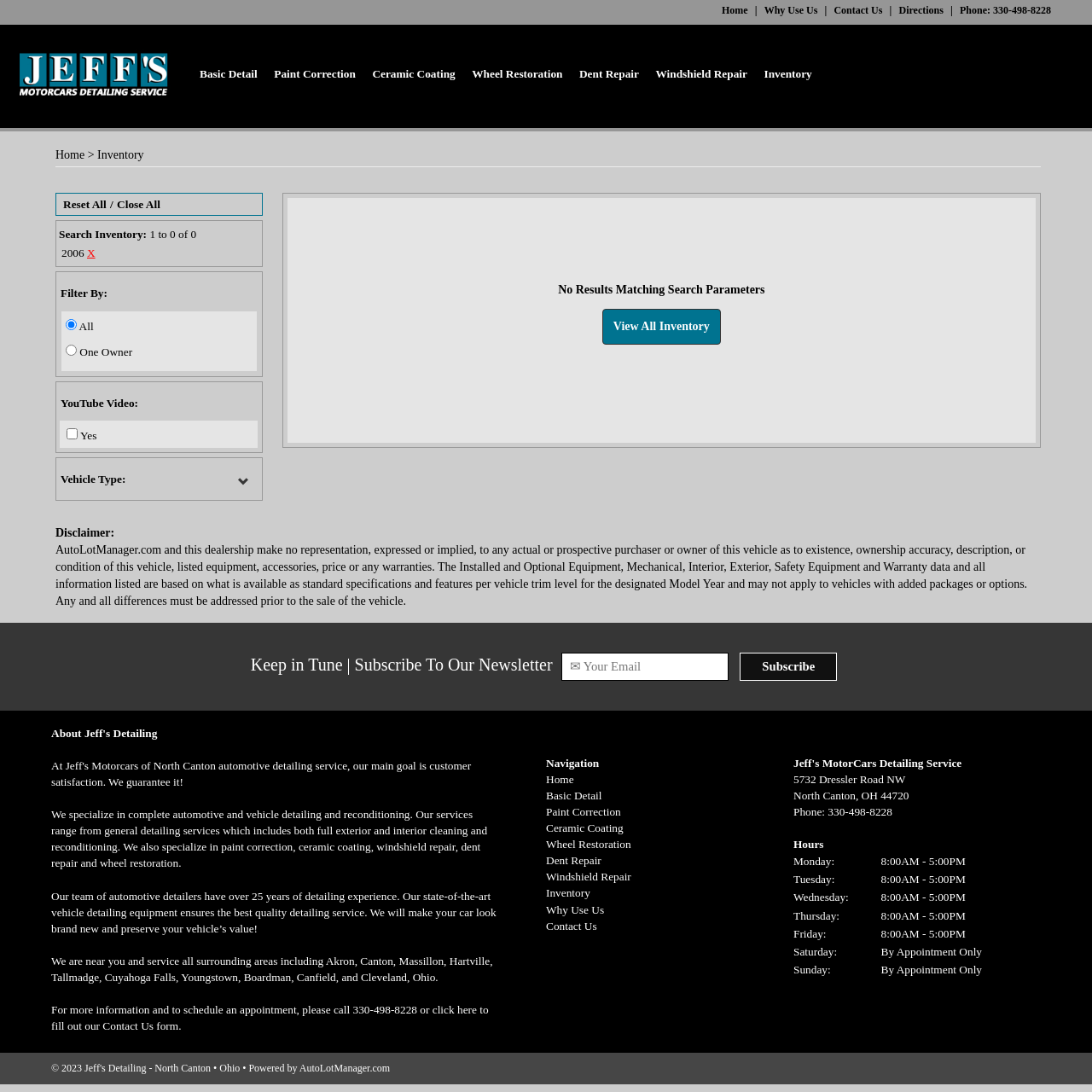Identify the bounding box coordinates of the section that should be clicked to achieve the task described: "Upgrade to Explorer Professional".

None